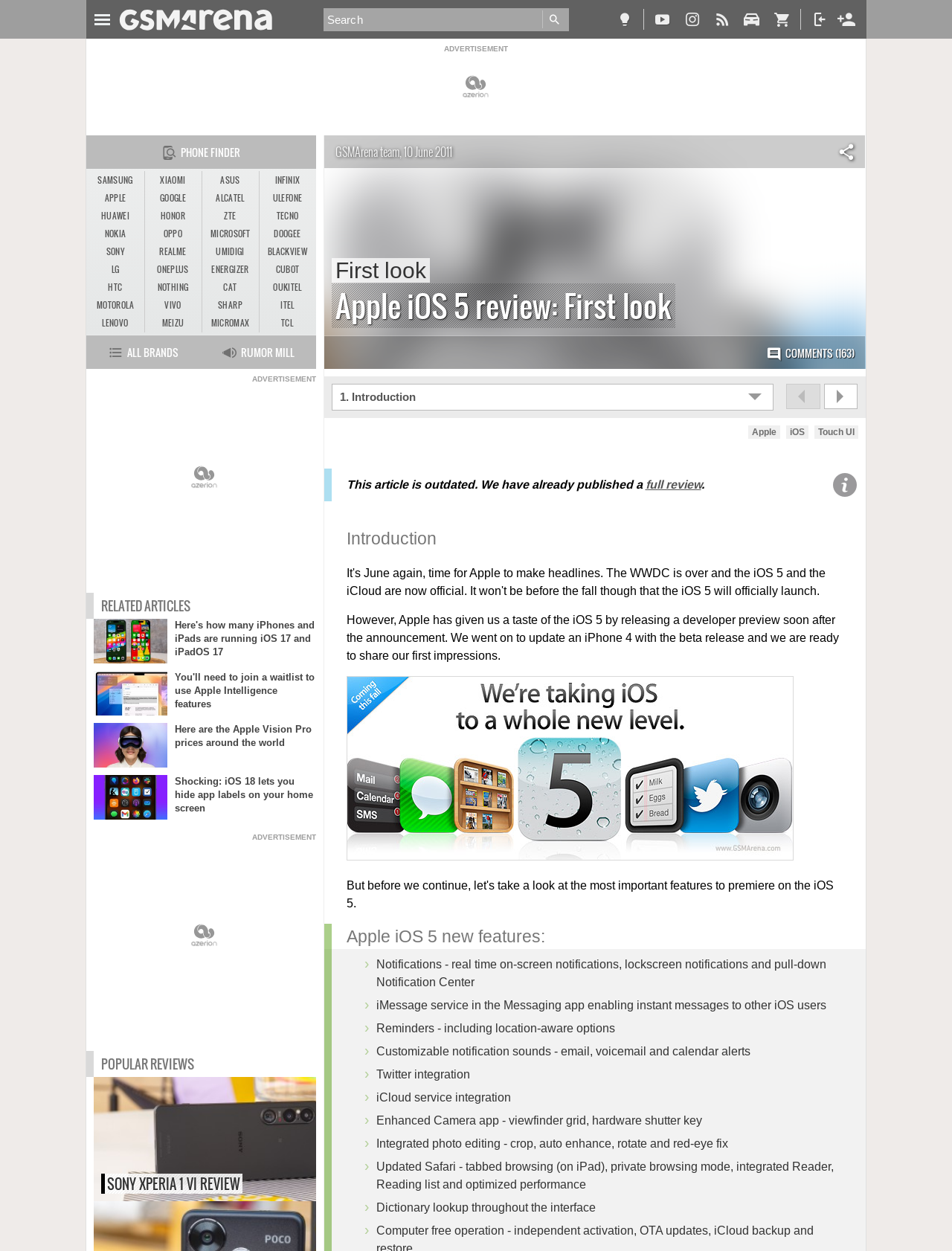Determine the bounding box coordinates of the clickable region to execute the instruction: "Go to the next page". The coordinates should be four float numbers between 0 and 1, denoted as [left, top, right, bottom].

[0.865, 0.307, 0.901, 0.327]